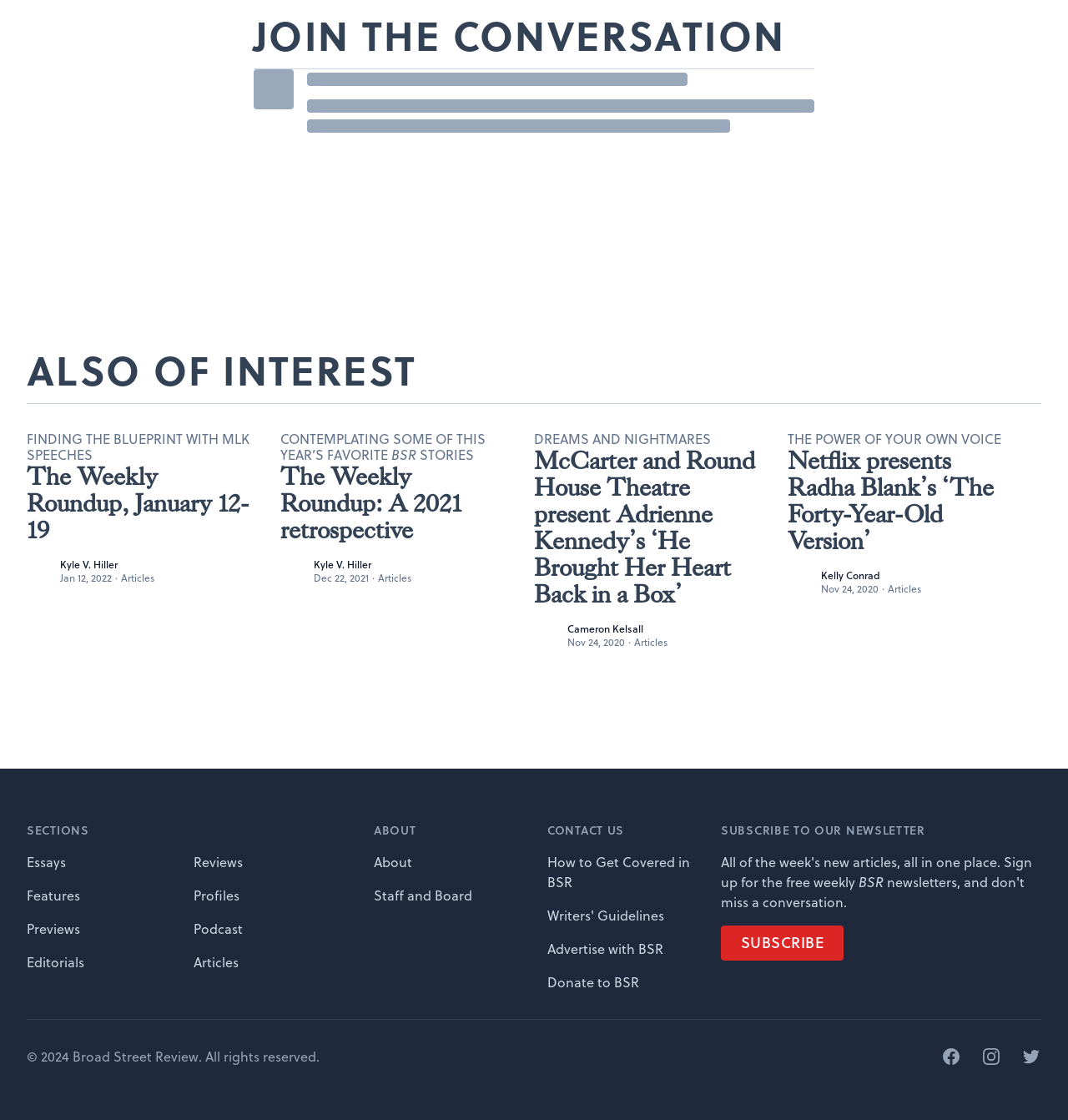What is the title of the first article?
Based on the image, respond with a single word or phrase.

The Weekly Roundup, January 12-19